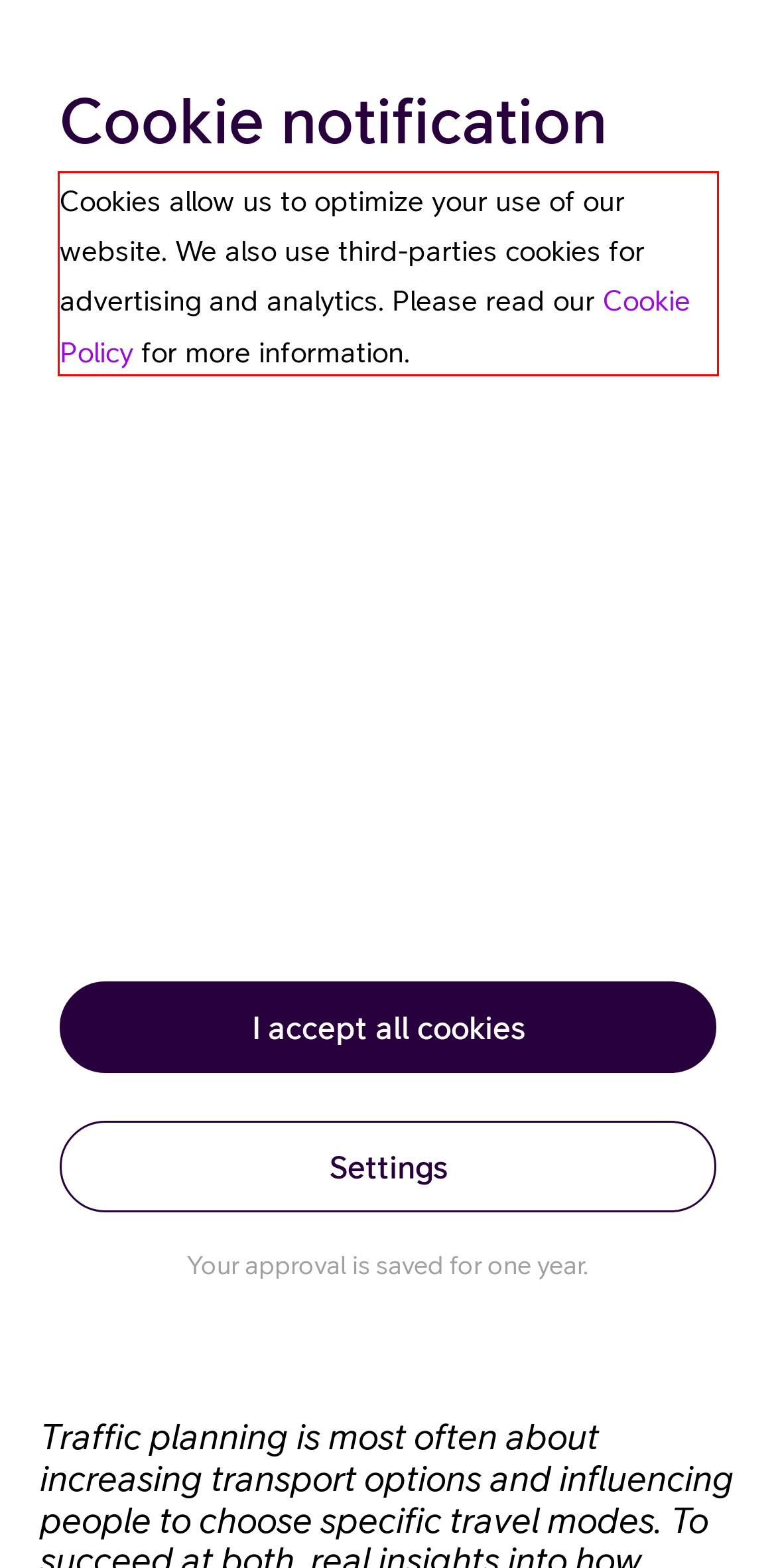You are presented with a webpage screenshot featuring a red bounding box. Perform OCR on the text inside the red bounding box and extract the content.

Cookies allow us to optimize your use of our website. We also use third-parties cookies for advertising and analytics. Please read our Cookie Policy for more information.